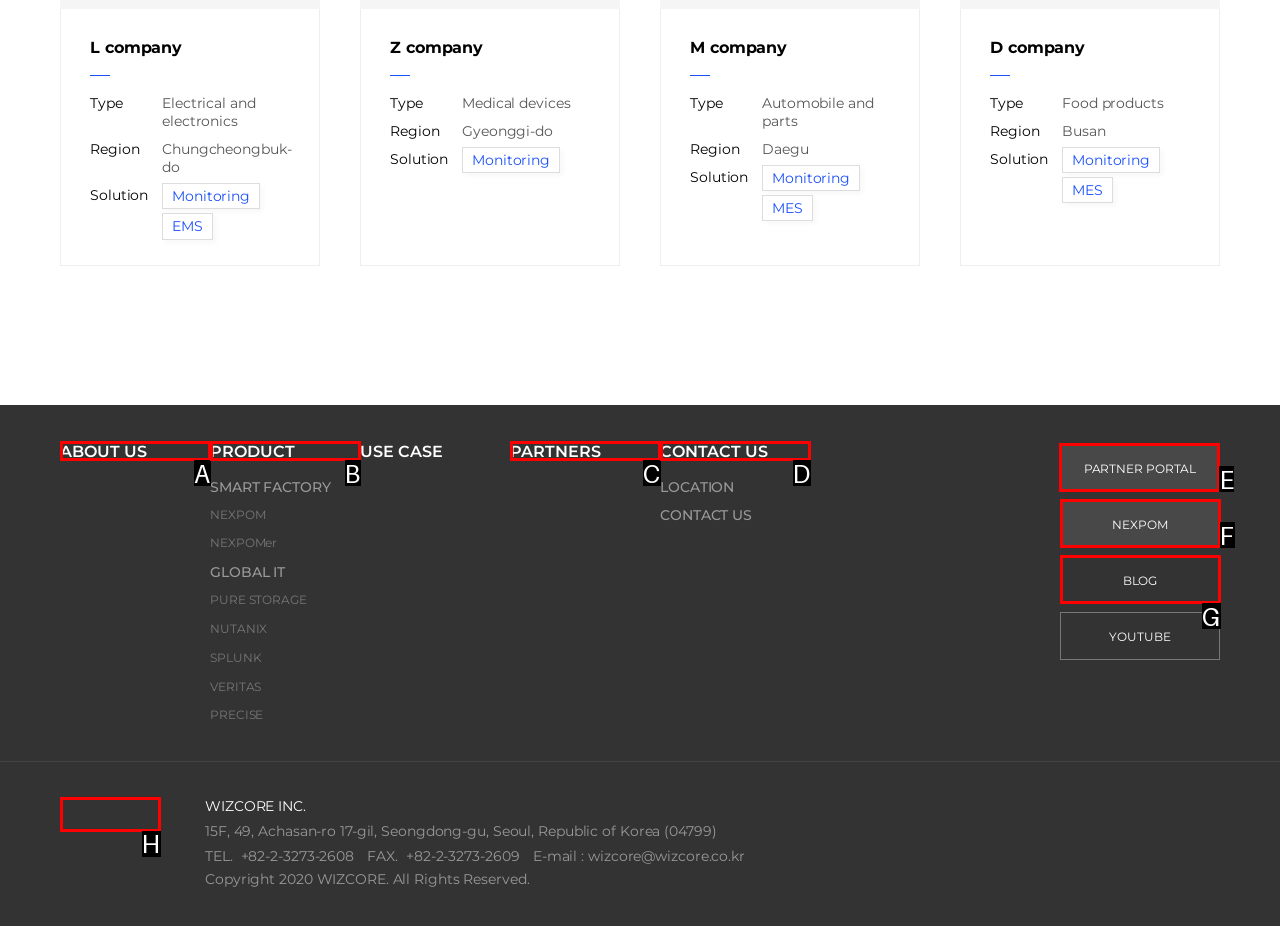Identify the letter of the option to click in order to Click on PARTNER PORTAL. Answer with the letter directly.

E